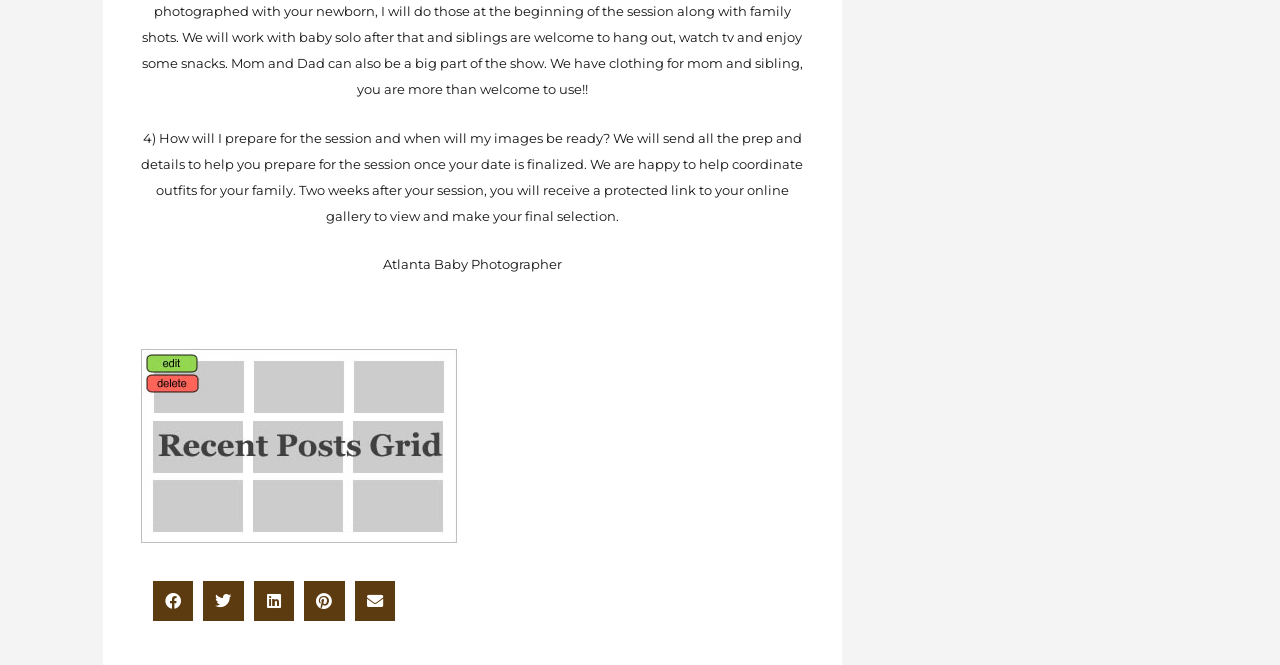Using the provided element description: "aria-label="Share on facebook"", determine the bounding box coordinates of the corresponding UI element in the screenshot.

[0.119, 0.873, 0.151, 0.934]